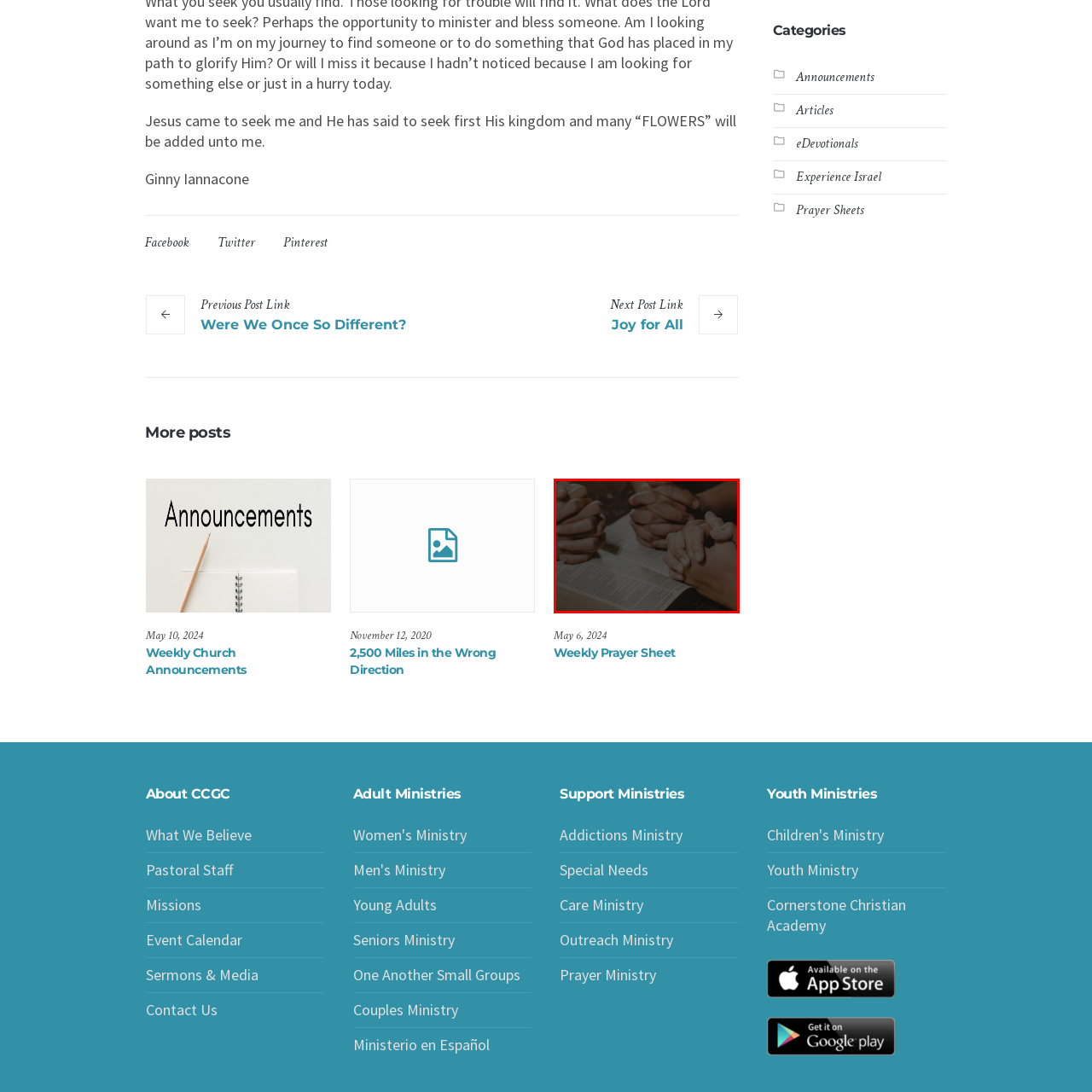Thoroughly describe the scene captured inside the red-bordered section of the image.

In this intimate and reflective moment, several hands are clasped together in prayer, resting on an open Bible. The scene evokes a sense of community and spiritual connection, symbolizing unity in faith and shared devotion. The dim lighting enhances the seriousness of the moment, suggesting a time of contemplation and seeking guidance. The open Bible signifies the foundation of their beliefs and wisdom, as they gather together to seek inspiration and strength through prayer. This image captures the essence of fellowship and the power of collective faith.